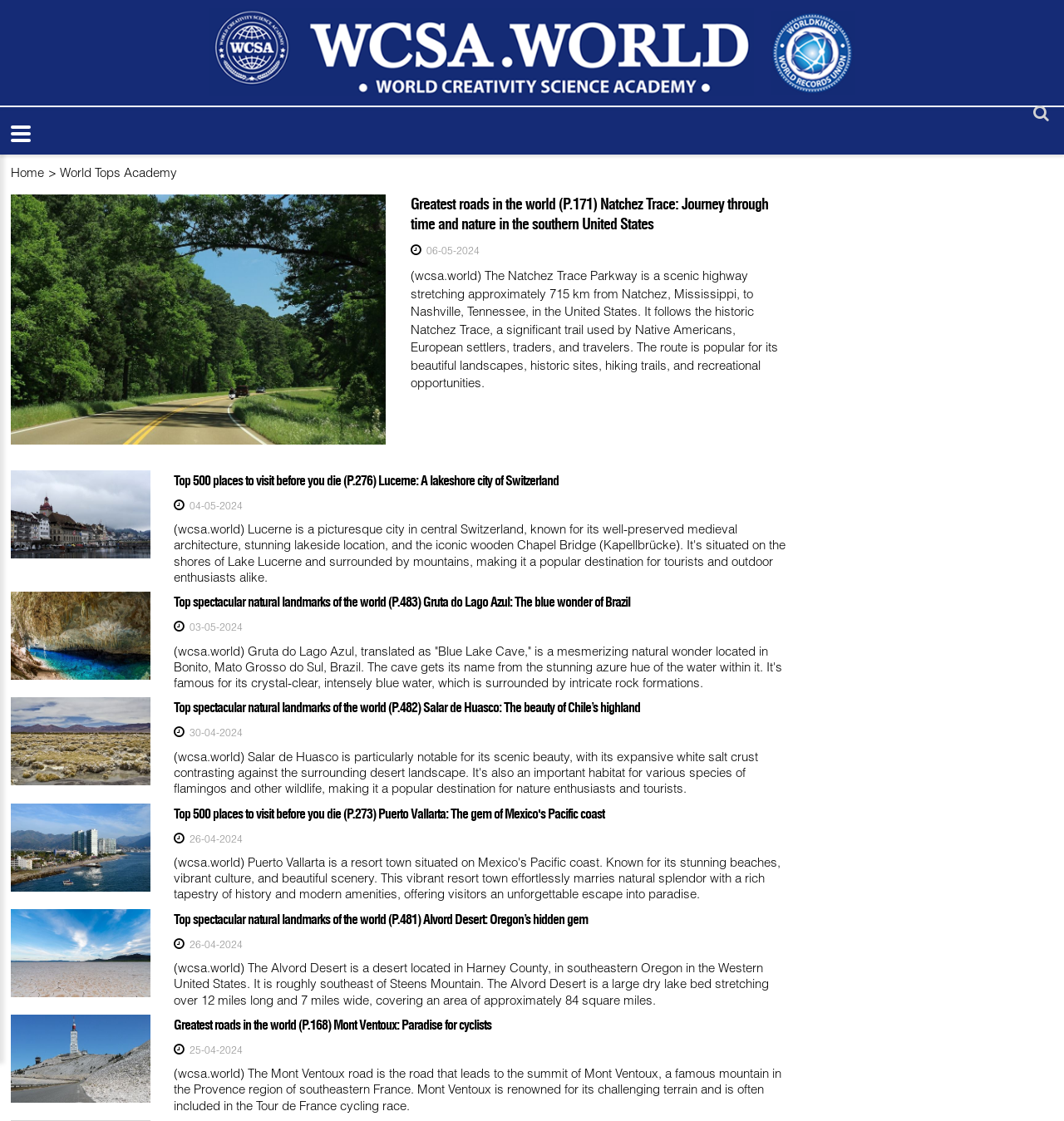Answer the question with a single word or phrase: 
How many images are on the webpage?

6